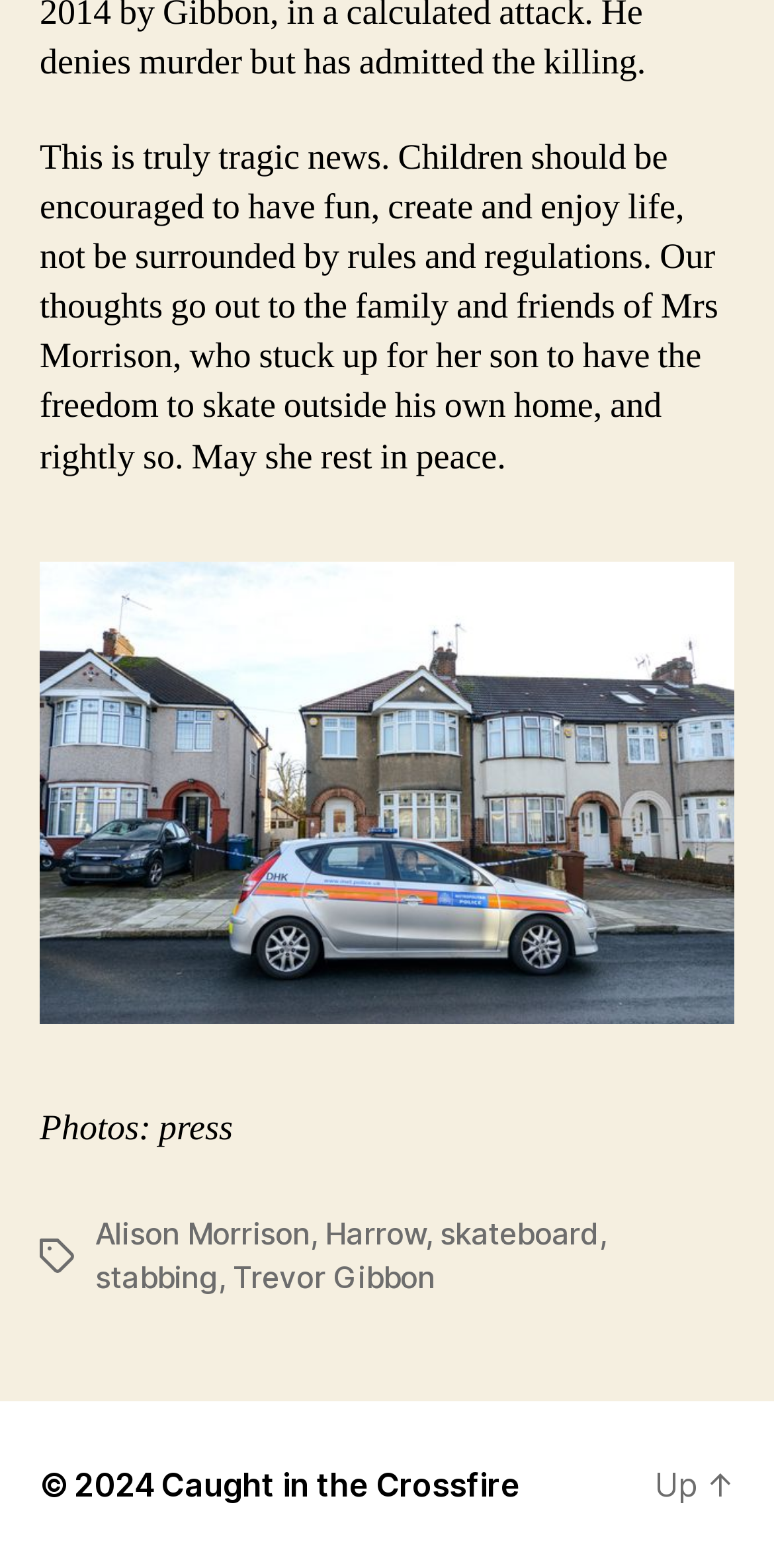What is the name of the website or publication?
Refer to the image and provide a concise answer in one word or phrase.

Caught in the Crossfire